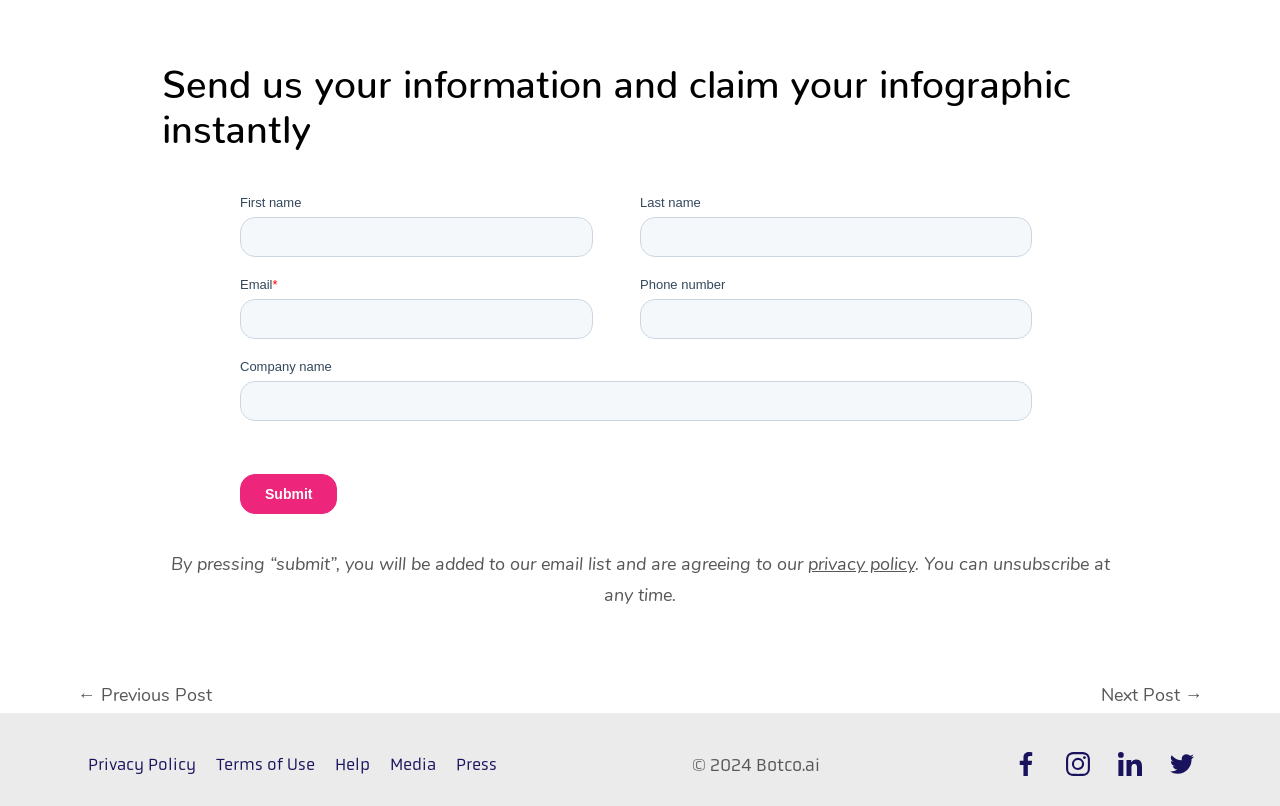What is the purpose of the iframe?
Deliver a detailed and extensive answer to the question.

The iframe is labeled as 'Form 0' and is located below the heading 'Send us your information and claim your infographic instantly', suggesting that it is used to submit user information to claim an infographic.